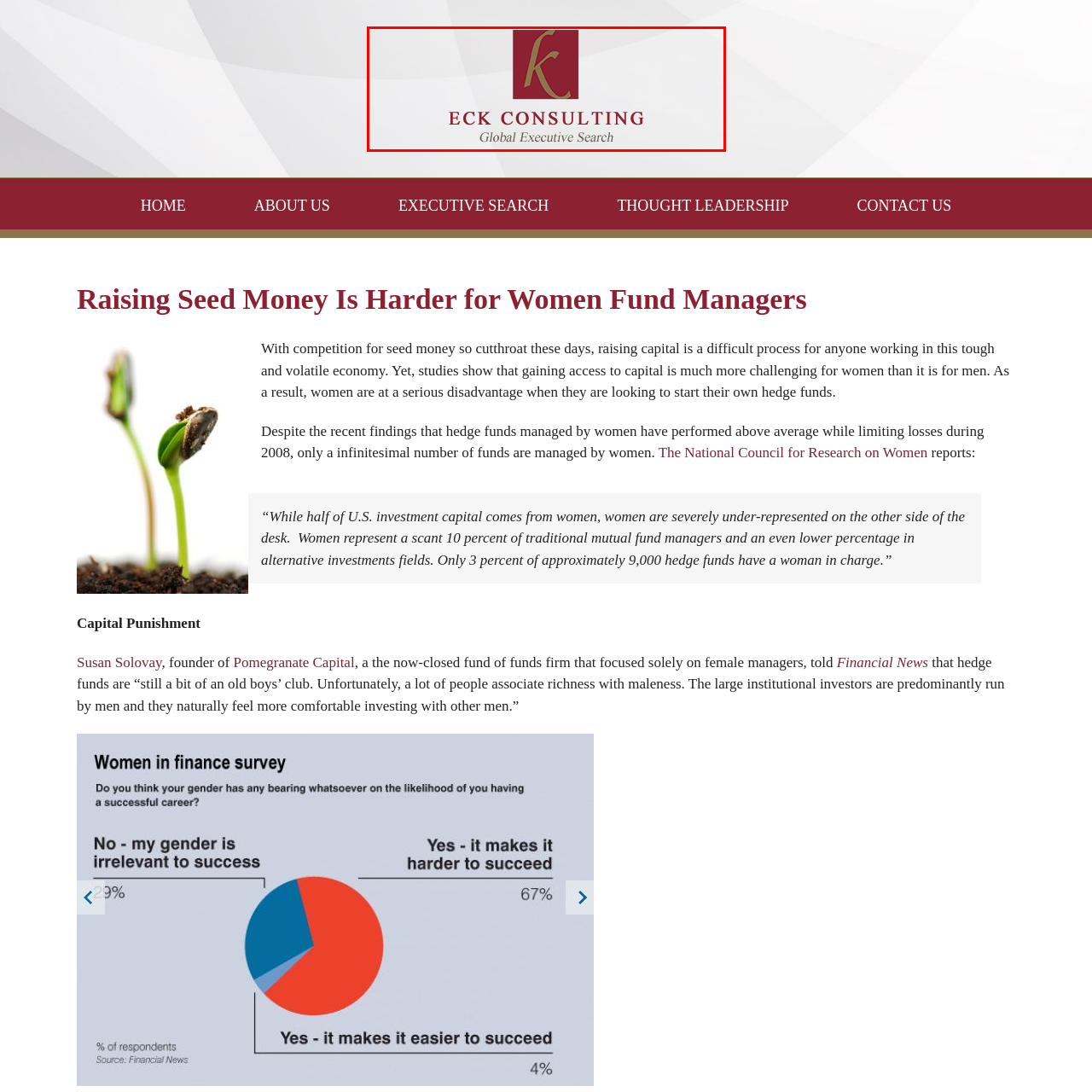Compose a thorough description of the image encased in the red perimeter.

The image showcases the logo of ECK Consulting, a firm specializing in global executive search services. The logo features a stylized letter "K" in a sophisticated gold hue, set against a rich burgundy background that conveys professionalism and elegance. Below the emblem, the name "ECK CONSULTING" is presented prominently in a bold font, followed by the tagline "Global Executive Search," indicating the company's focus on attracting top-level talent for organizations. This branding effectively reflects ECK Consulting's commitment to excellence and their expertise in navigating the competitive landscape of executive recruitment.